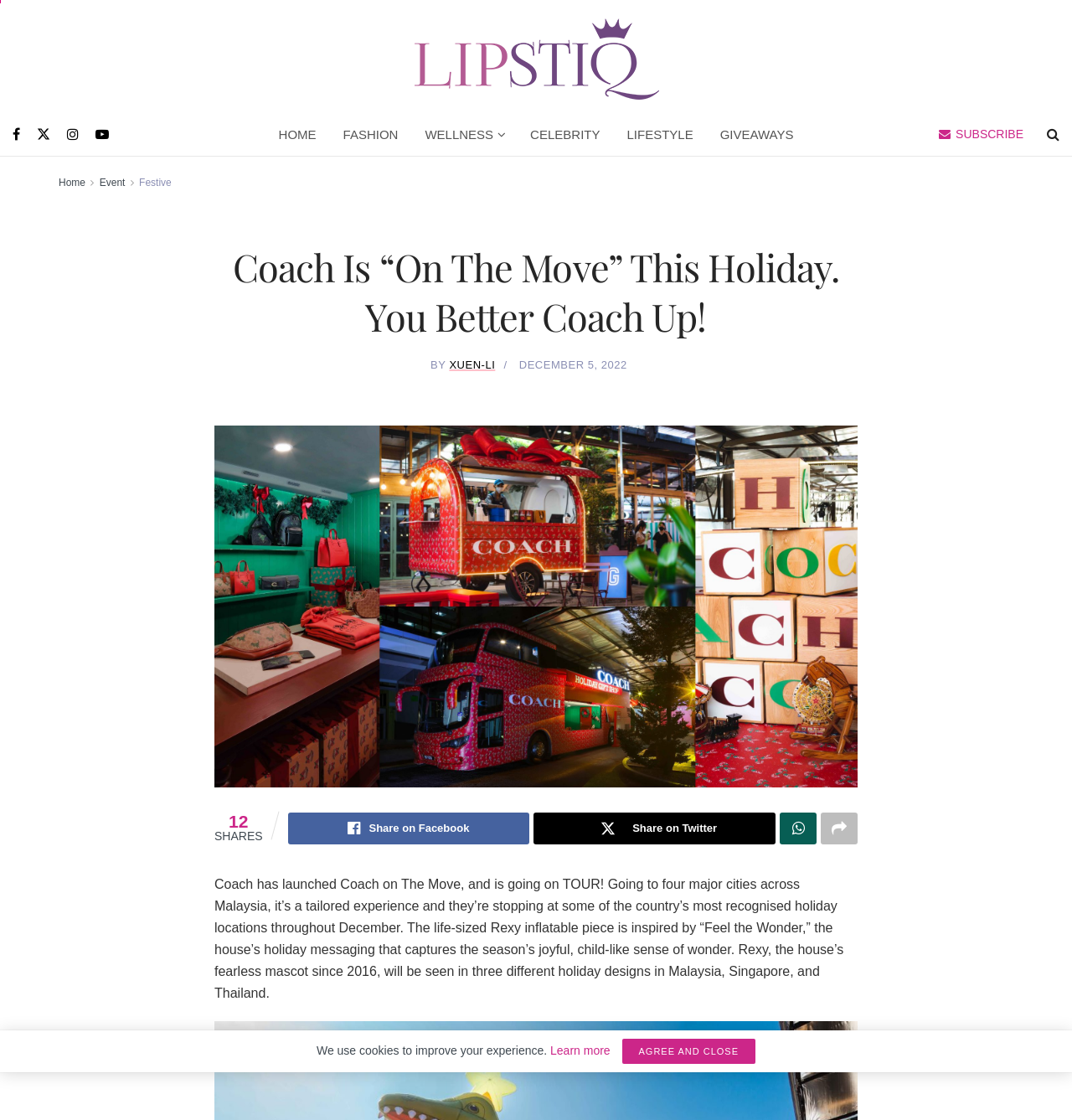What is Coach on The Move?
Please use the image to provide a one-word or short phrase answer.

A tour